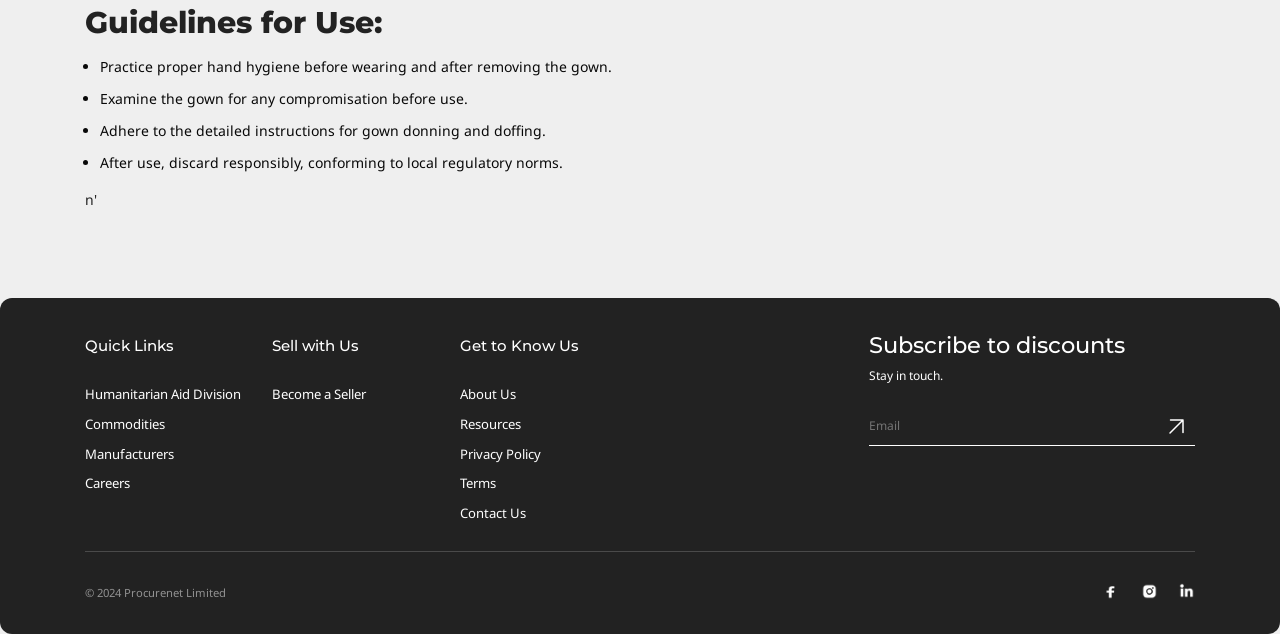Provide your answer in a single word or phrase: 
How many links are under 'Quick Links'?

4